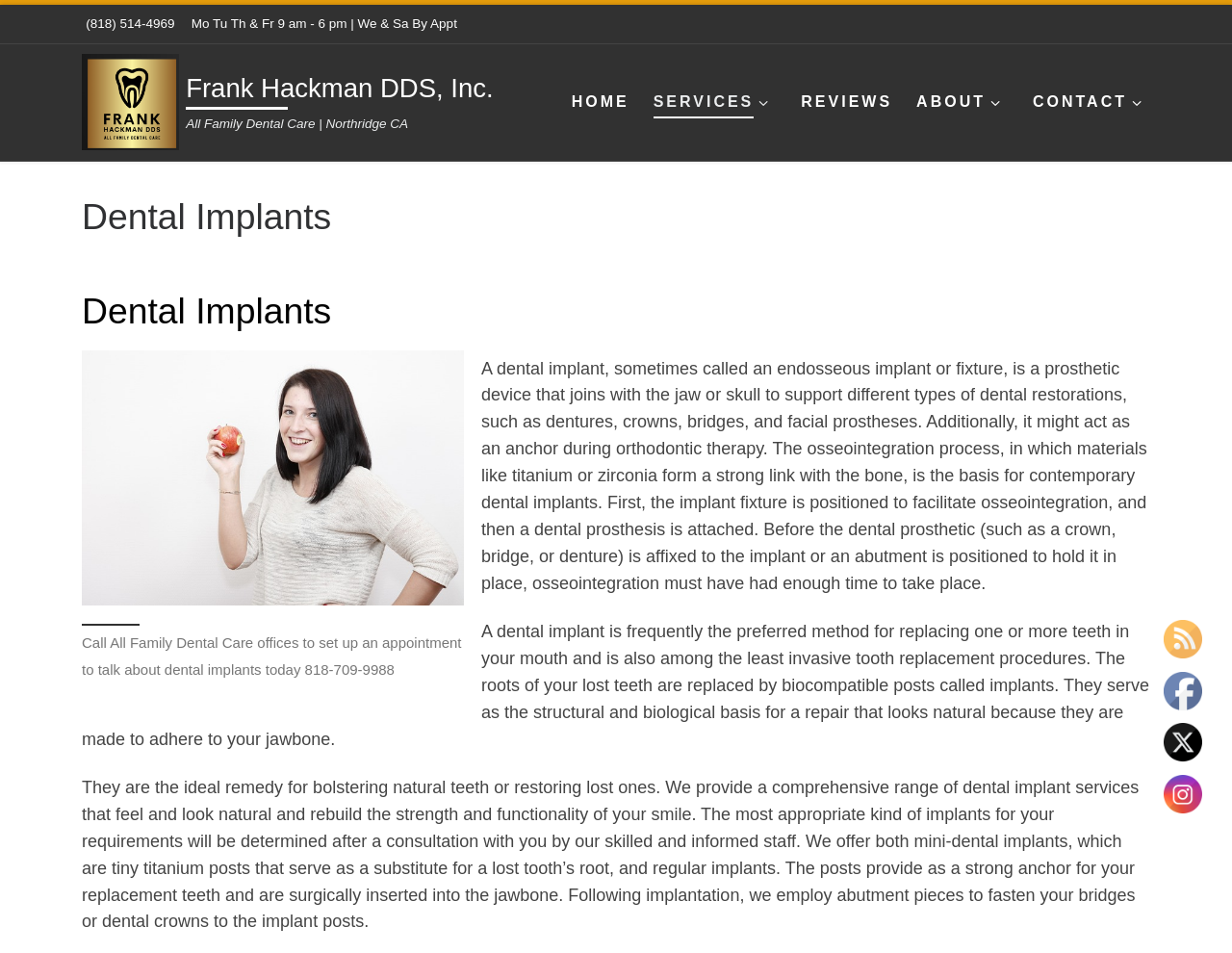Create a detailed summary of the webpage's content and design.

This webpage is about Dental Implants by Frank Hackman DDS, Inc. At the top left, there is a "Skip to content" link, followed by a phone number "(818) 514-4969" and a text "Mo Tu Th & Fr 9 am - 6 pm | We & Sa By Appt" indicating the office hours. 

To the right of the phone number, there is a link "Frank Hackman DDS, Inc. | All Family Dental Care | Northridge CA" with a "Back Home" image next to it. Below this, there are navigation links "HOME", "SERVICES", "REVIEWS", "ABOUT", and "CONTACT", each with a dropdown menu.

The main content of the page is divided into two sections. The first section has a heading "Dental Implants" and a figure with an image "Dental Implants in The Valley" and a caption "Call All Family Dental Care offices to set up an appointment to talk about dental implants today 818-709-9988". 

The second section has three paragraphs of text describing dental implants, their benefits, and the services provided by Frank Hackman DDS, Inc. The text explains that dental implants are prosthetic devices that join with the jaw or skull to support different types of dental restorations, and they are the preferred method for replacing one or more teeth.

At the bottom right of the page, there are social media links to RSS, Facebook, Twitter, and Instagram, each with an accompanying image.